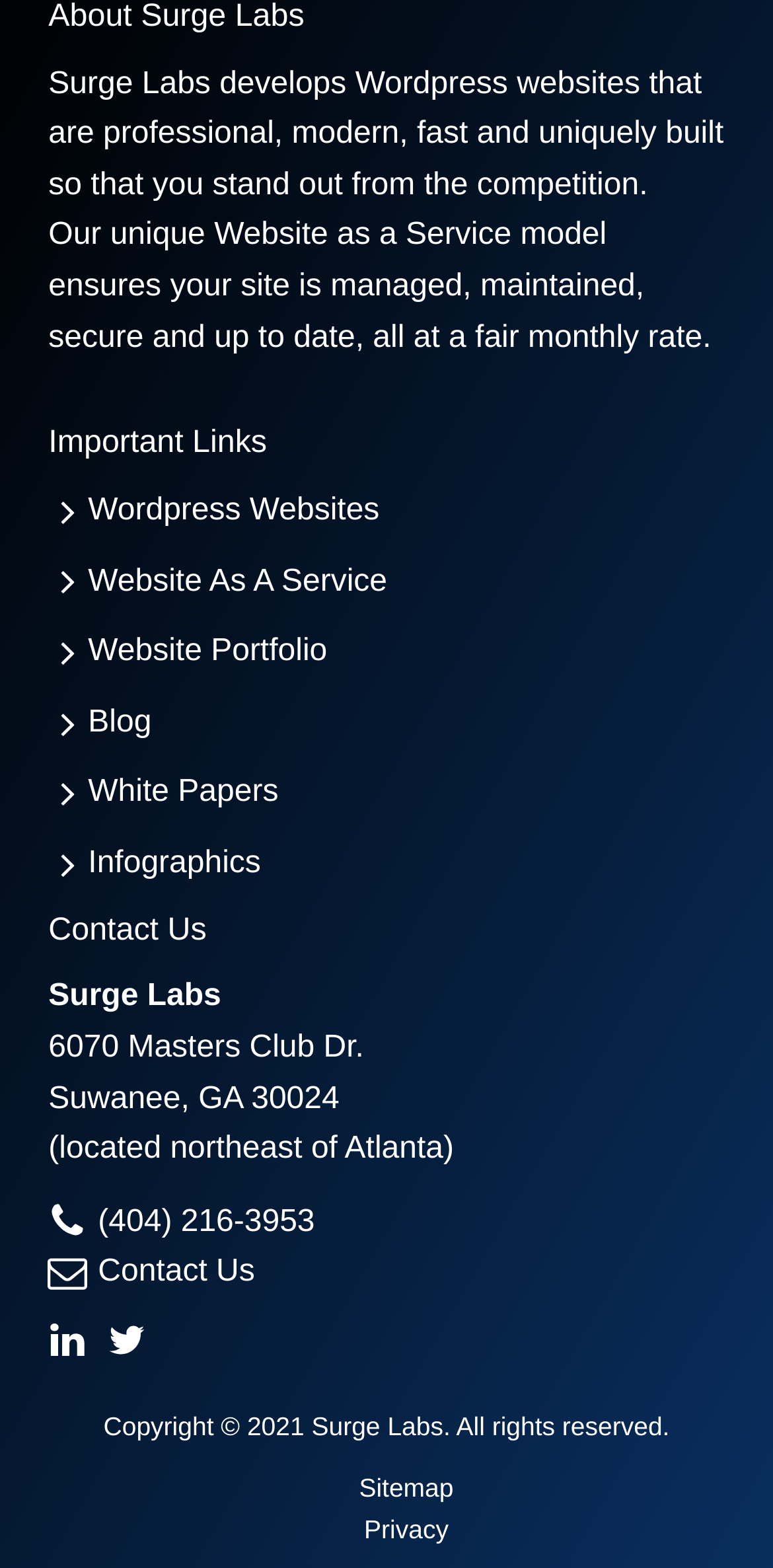Please provide a one-word or short phrase answer to the question:
What is the purpose of the 'Website as a Service' model?

Managed, maintained, secure, and up to date